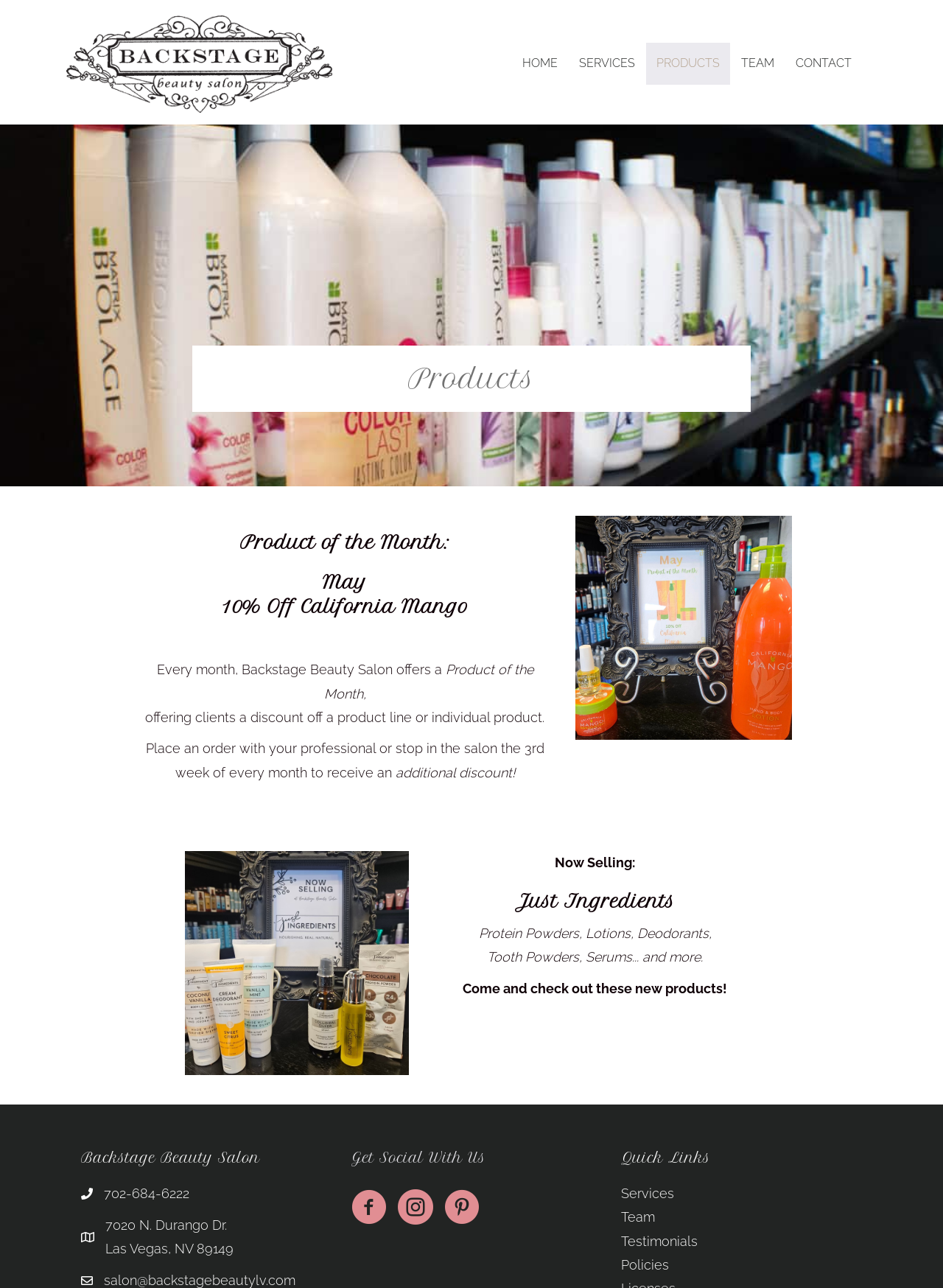What is the discount offered on the product of the month?
Provide a detailed answer to the question using information from the image.

The discount offered on the product of the month is mentioned in the heading 'May 10% Off California Mango' which indicates a 10% discount on the California Mango product.